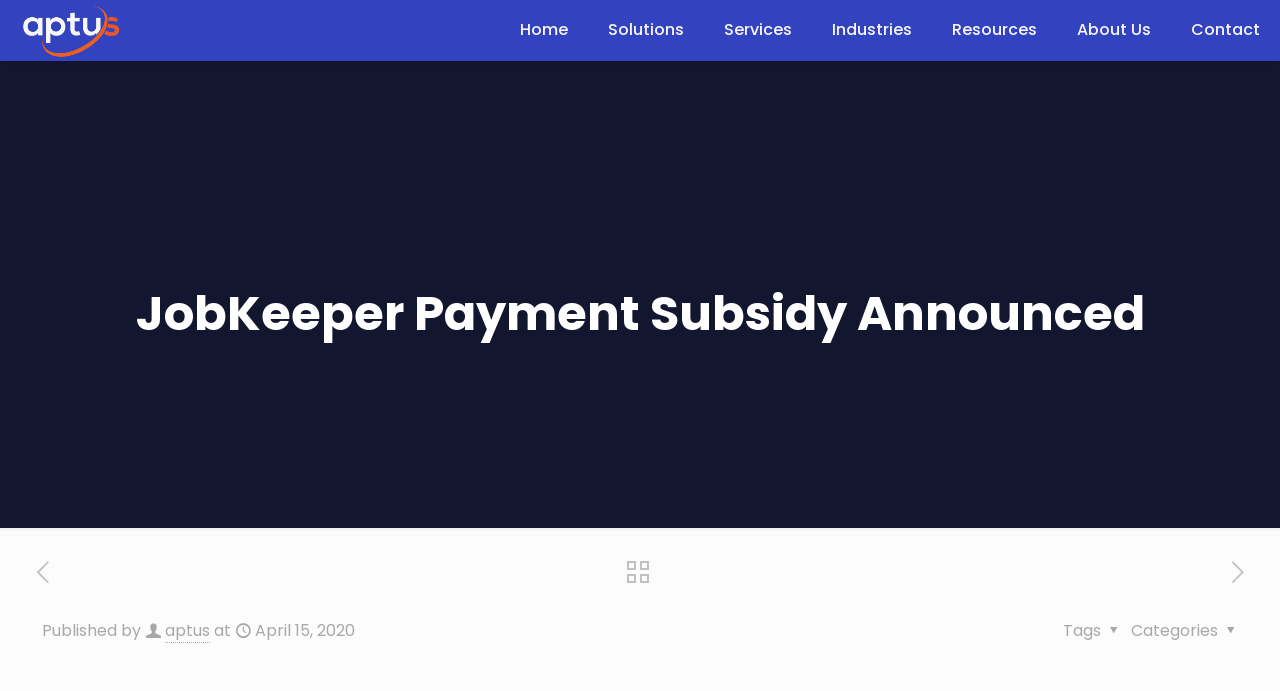What is the main title displayed on this webpage?

JobKeeper Payment Subsidy Announced